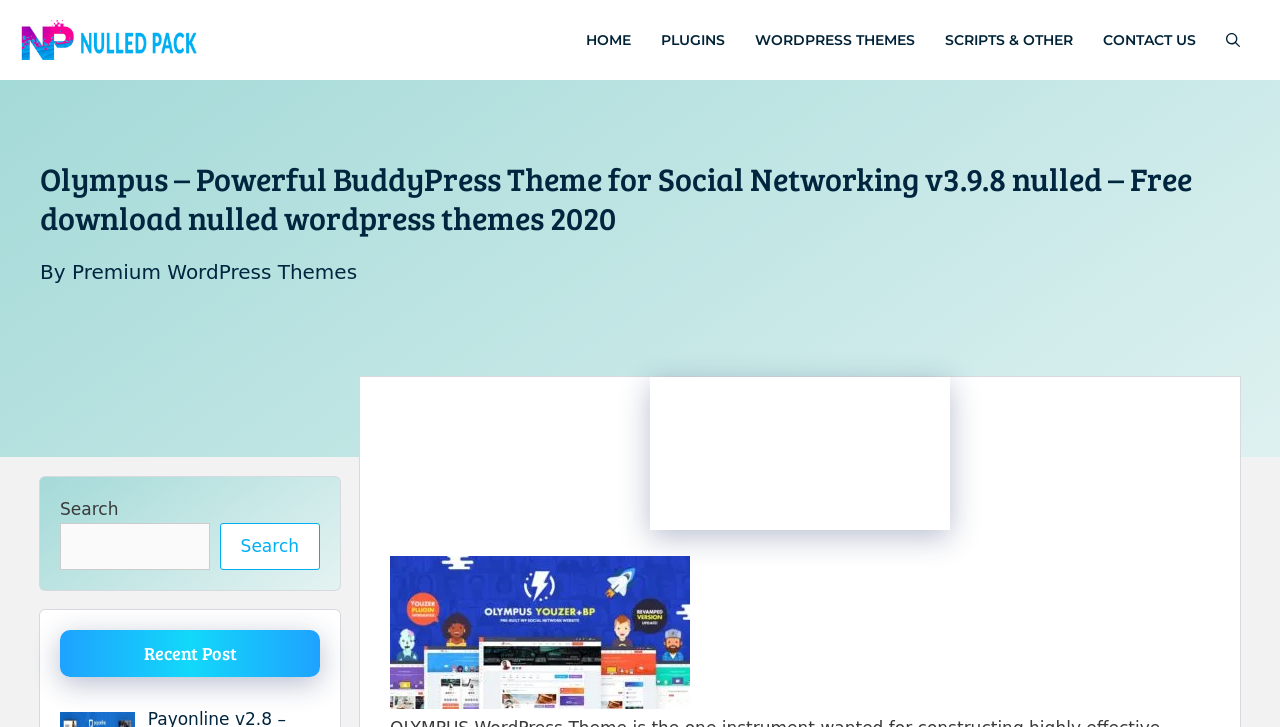Is there a search function on the webpage?
Can you provide an in-depth and detailed response to the question?

I found a search element within the complementary element, which contains a search box and a button labeled 'Search', indicating that the webpage has a search function.